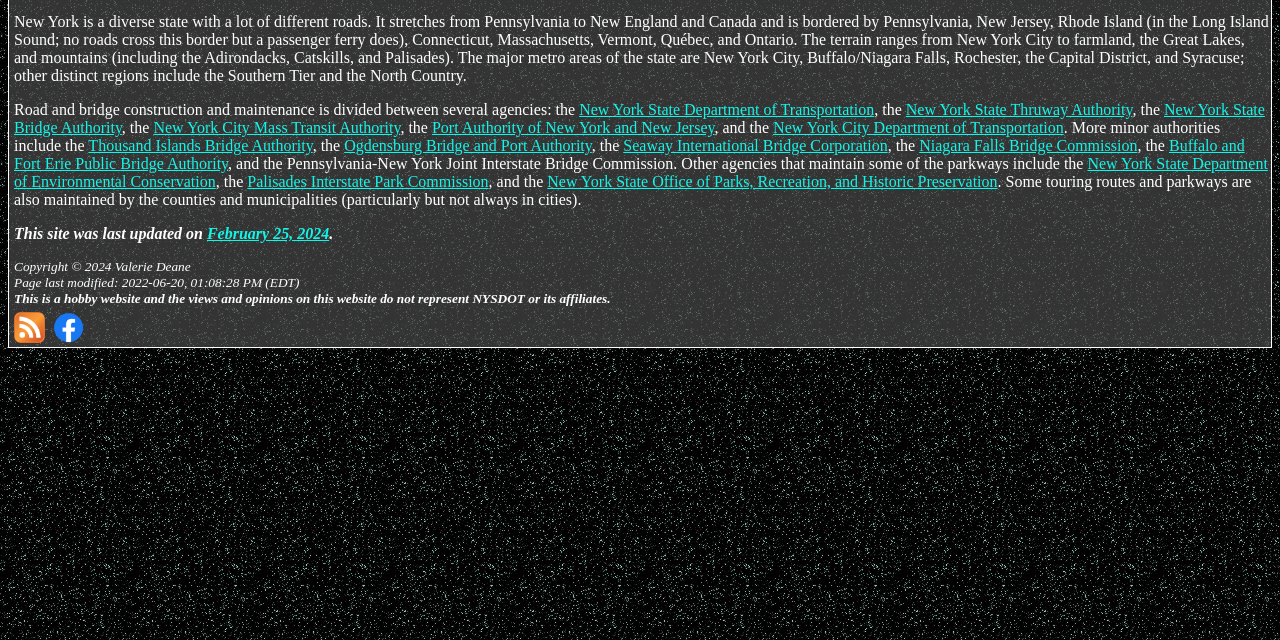Identify the bounding box for the UI element described as: "February 25, 2024". Ensure the coordinates are four float numbers between 0 and 1, formatted as [left, top, right, bottom].

[0.162, 0.352, 0.257, 0.378]